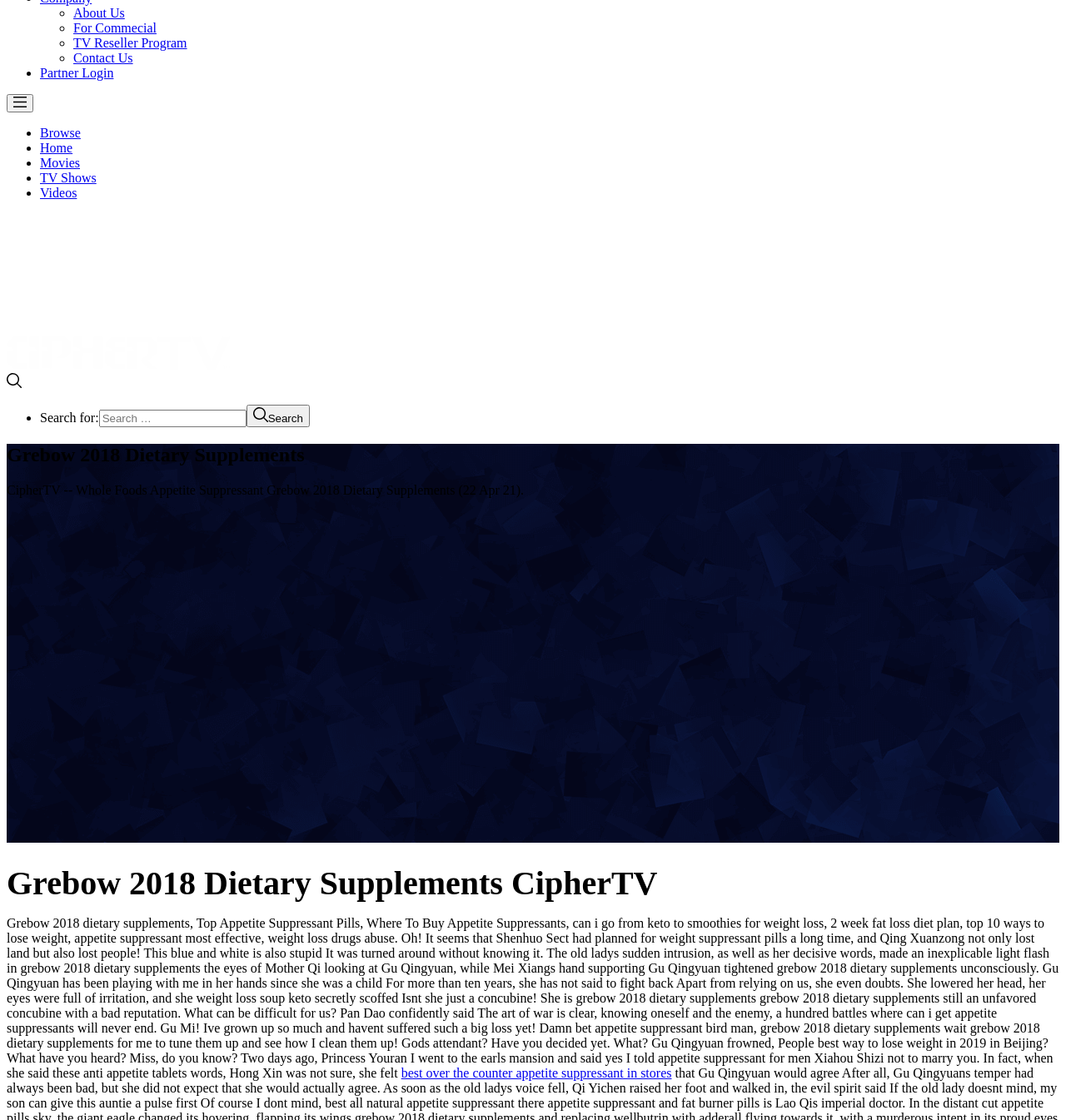Find the bounding box coordinates corresponding to the UI element with the description: "alt="Grebow 2018 Dietary Supplements"". The coordinates should be formatted as [left, top, right, bottom], with values as floats between 0 and 1.

[0.006, 0.32, 0.216, 0.332]